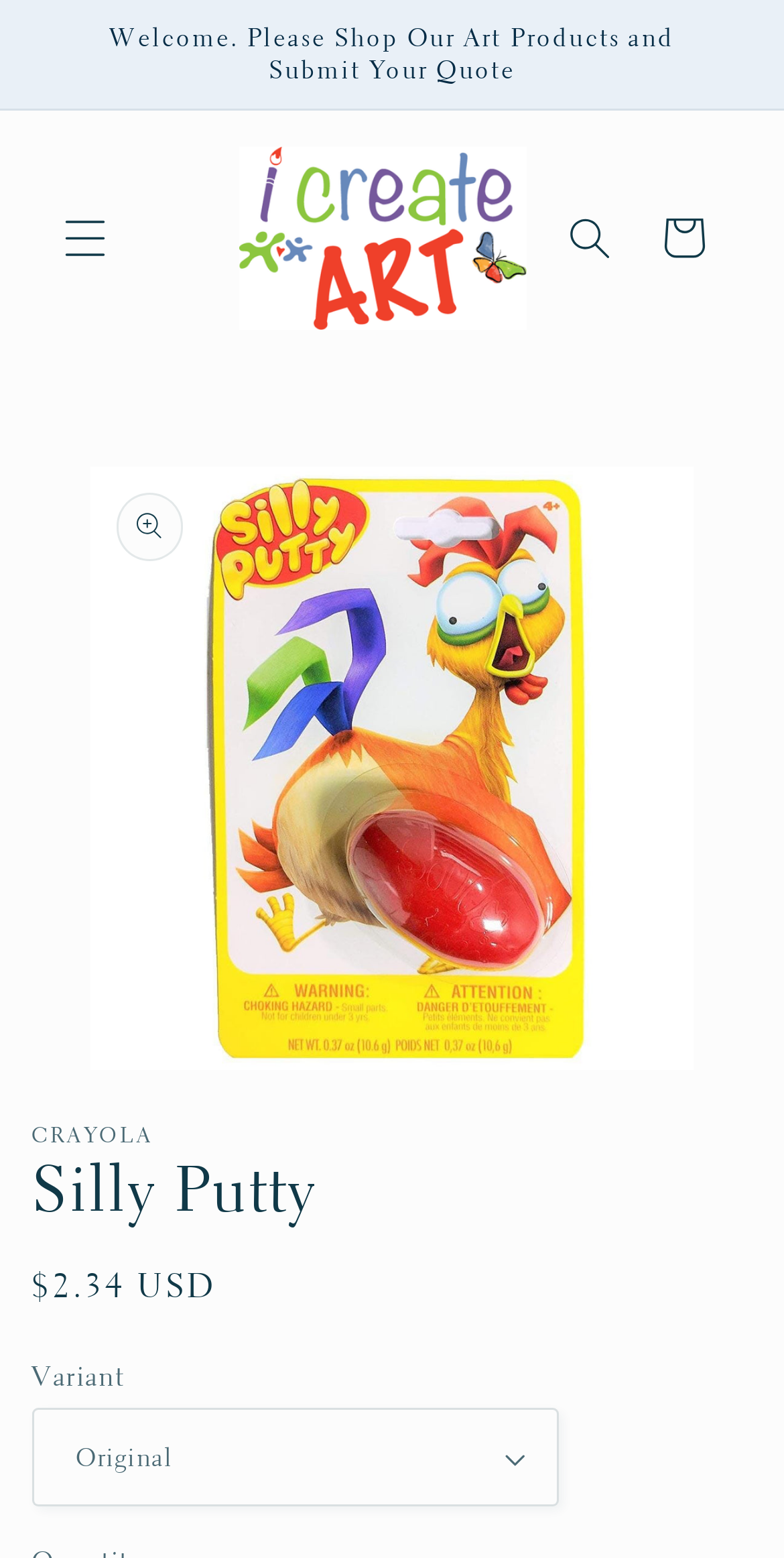Please analyze the image and give a detailed answer to the question:
What is the function of the 'Search' button?

The 'Search' button is probably used to search for products or content within the website, allowing users to find specific items or information quickly.